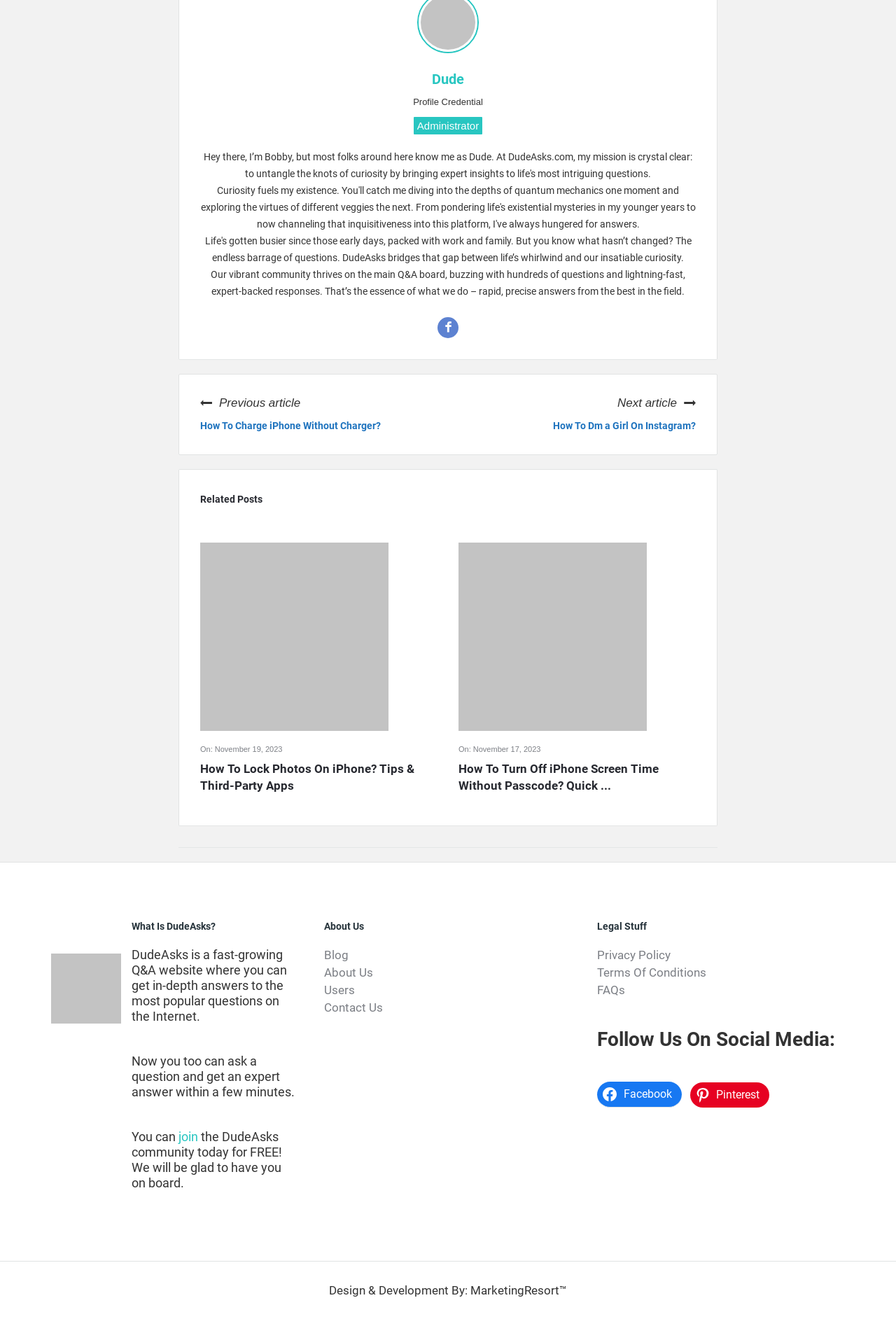Predict the bounding box coordinates of the area that should be clicked to accomplish the following instruction: "Learn more about 'How To Lock Photos On iPhone? Tips & Third-Party Apps'". The bounding box coordinates should consist of four float numbers between 0 and 1, i.e., [left, top, right, bottom].

[0.223, 0.477, 0.434, 0.487]